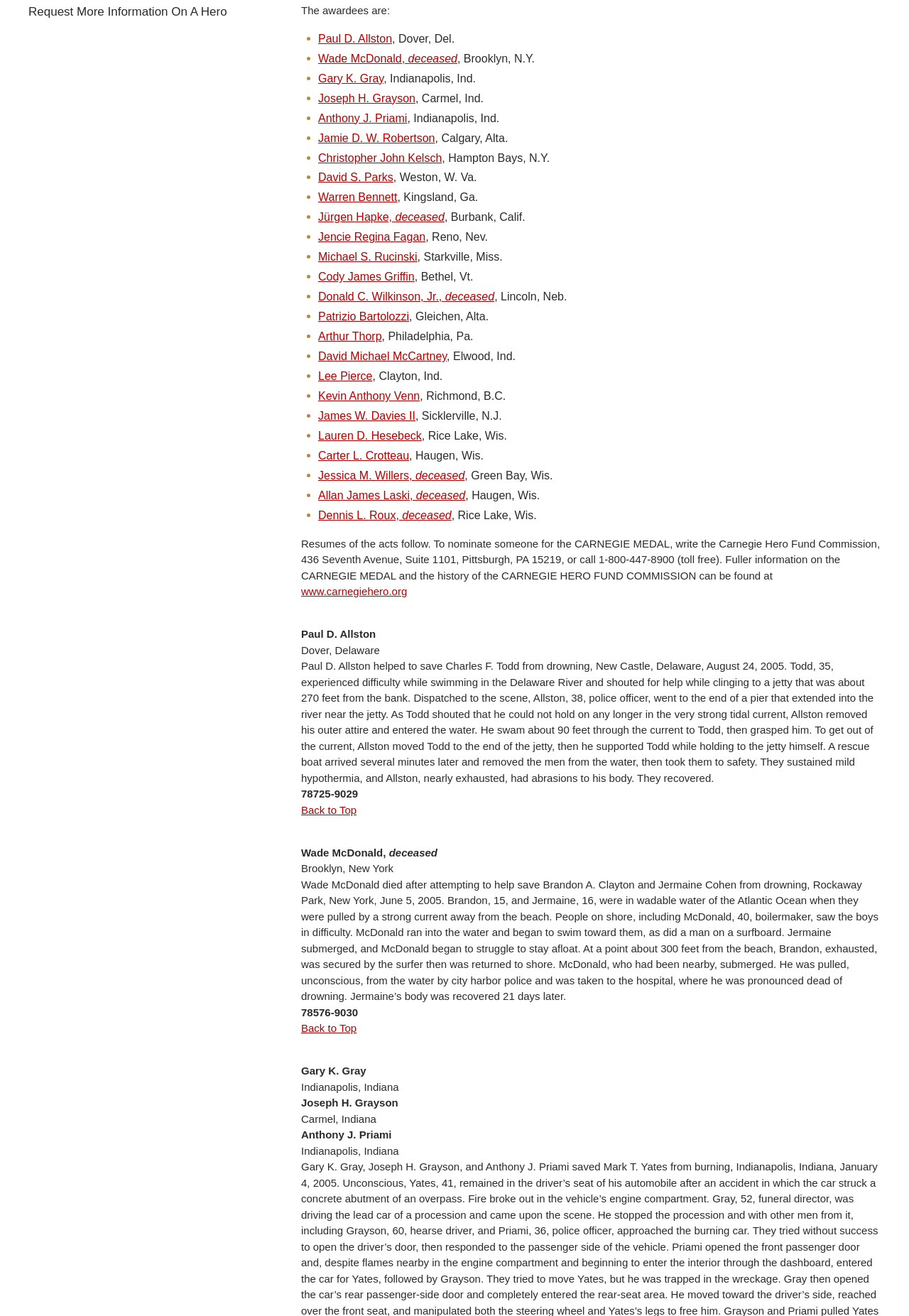Extract the bounding box coordinates of the UI element described by: "Jürgen Hapke, deceased". The coordinates should include four float numbers ranging from 0 to 1, e.g., [left, top, right, bottom].

[0.35, 0.161, 0.489, 0.17]